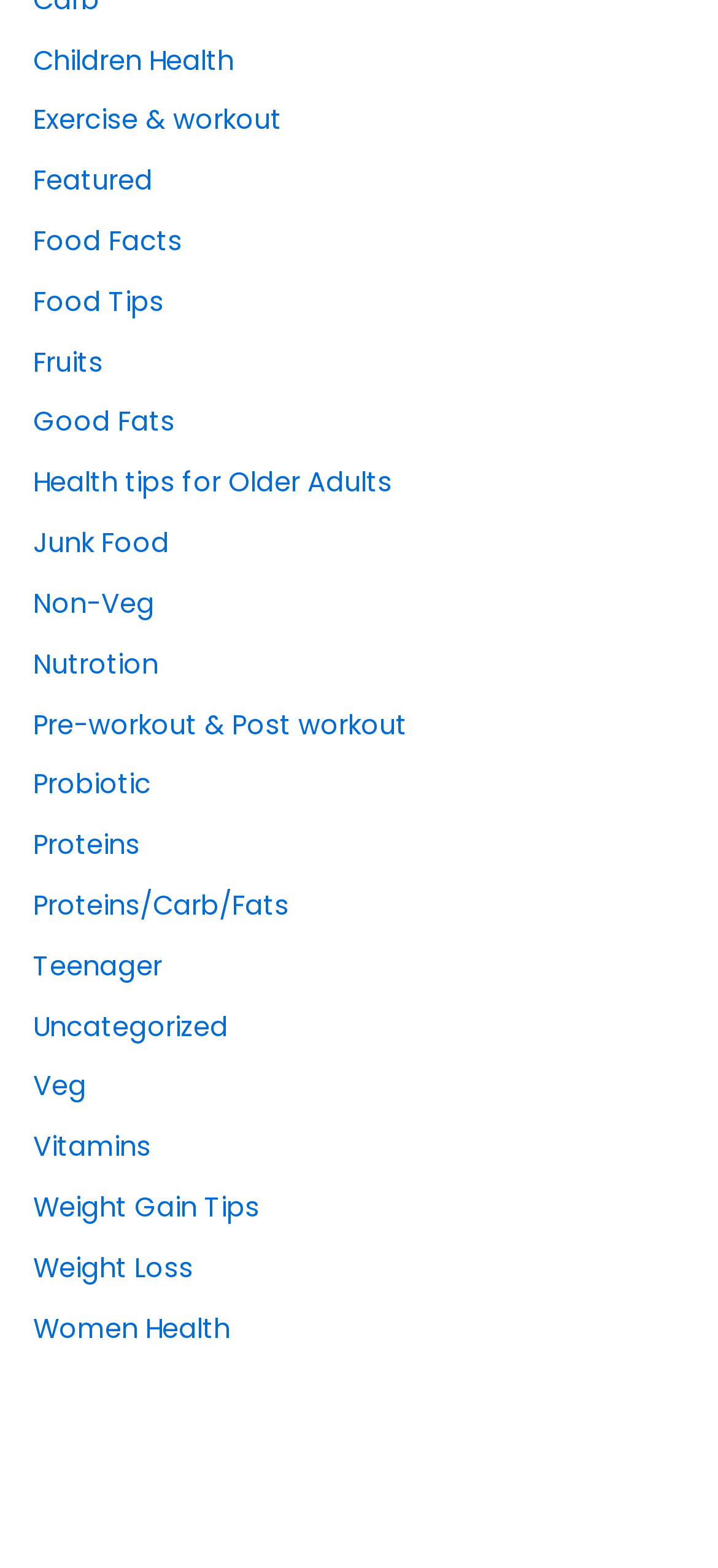Locate and provide the bounding box coordinates for the HTML element that matches this description: "Junk Food".

[0.046, 0.335, 0.236, 0.358]